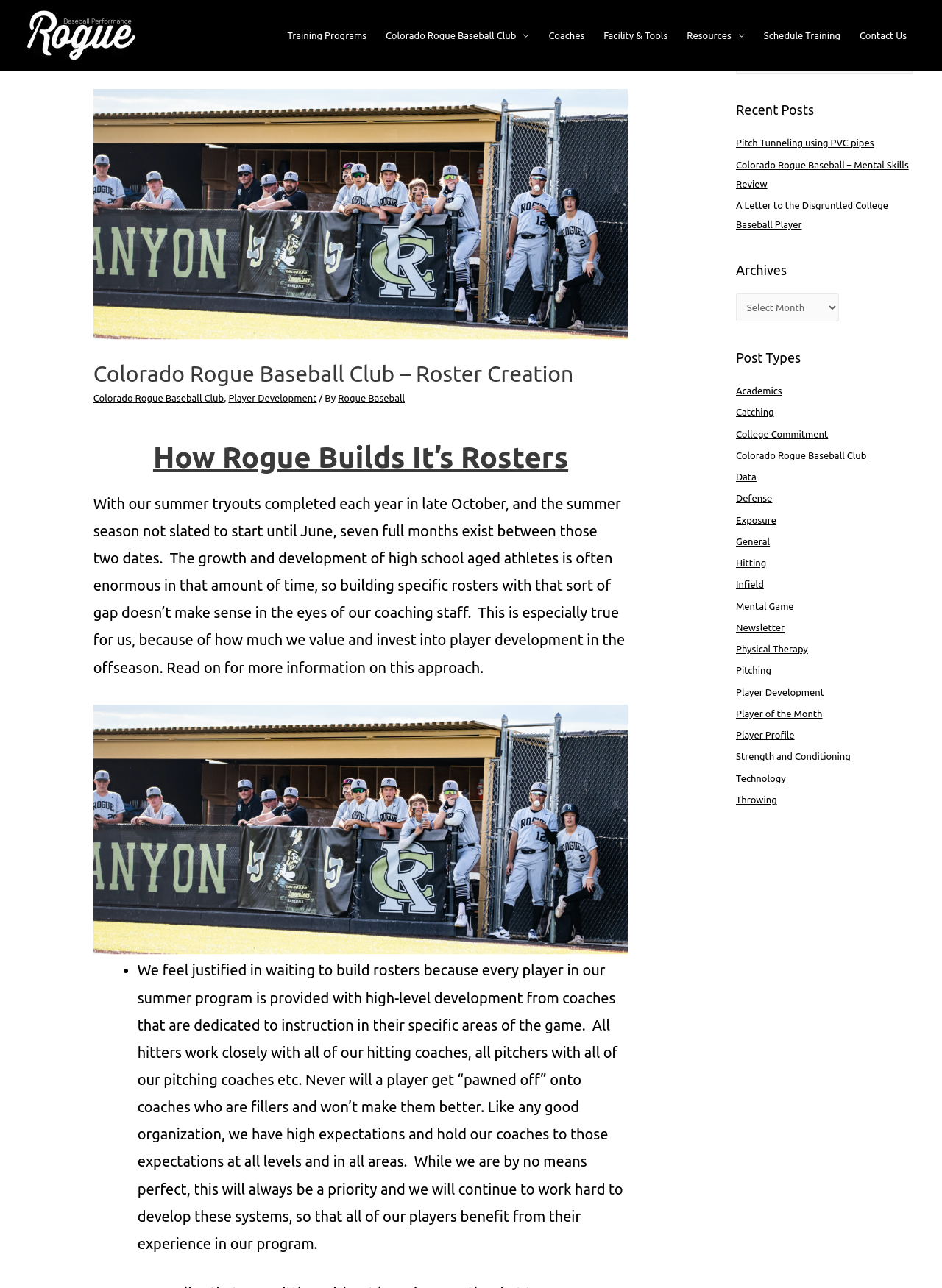Determine the bounding box coordinates of the section to be clicked to follow the instruction: "View Archives". The coordinates should be given as four float numbers between 0 and 1, formatted as [left, top, right, bottom].

[0.781, 0.228, 0.89, 0.249]